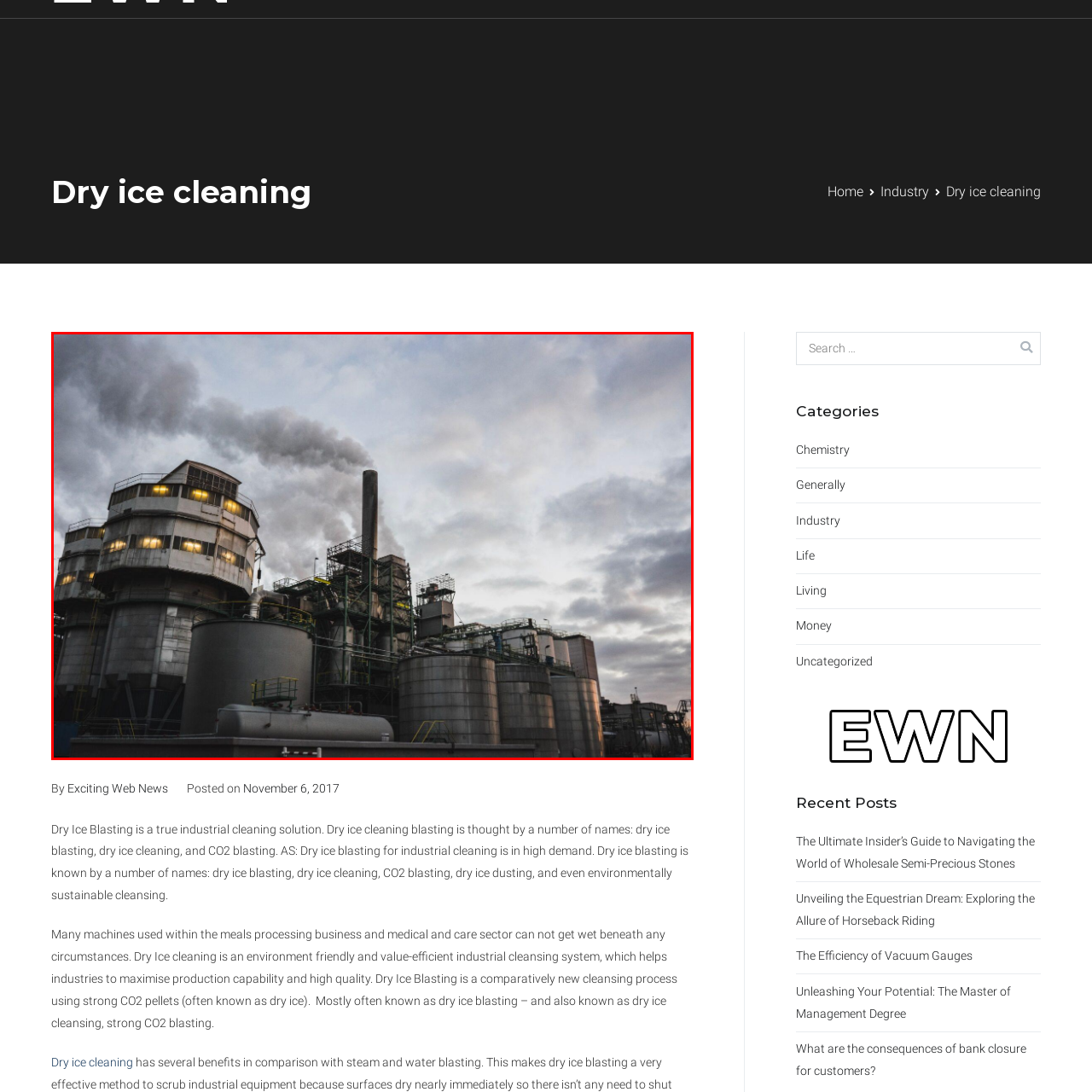View the image inside the red box and answer the question briefly with a word or phrase:
What is the purpose of dry ice blasting?

Industrial cleaning